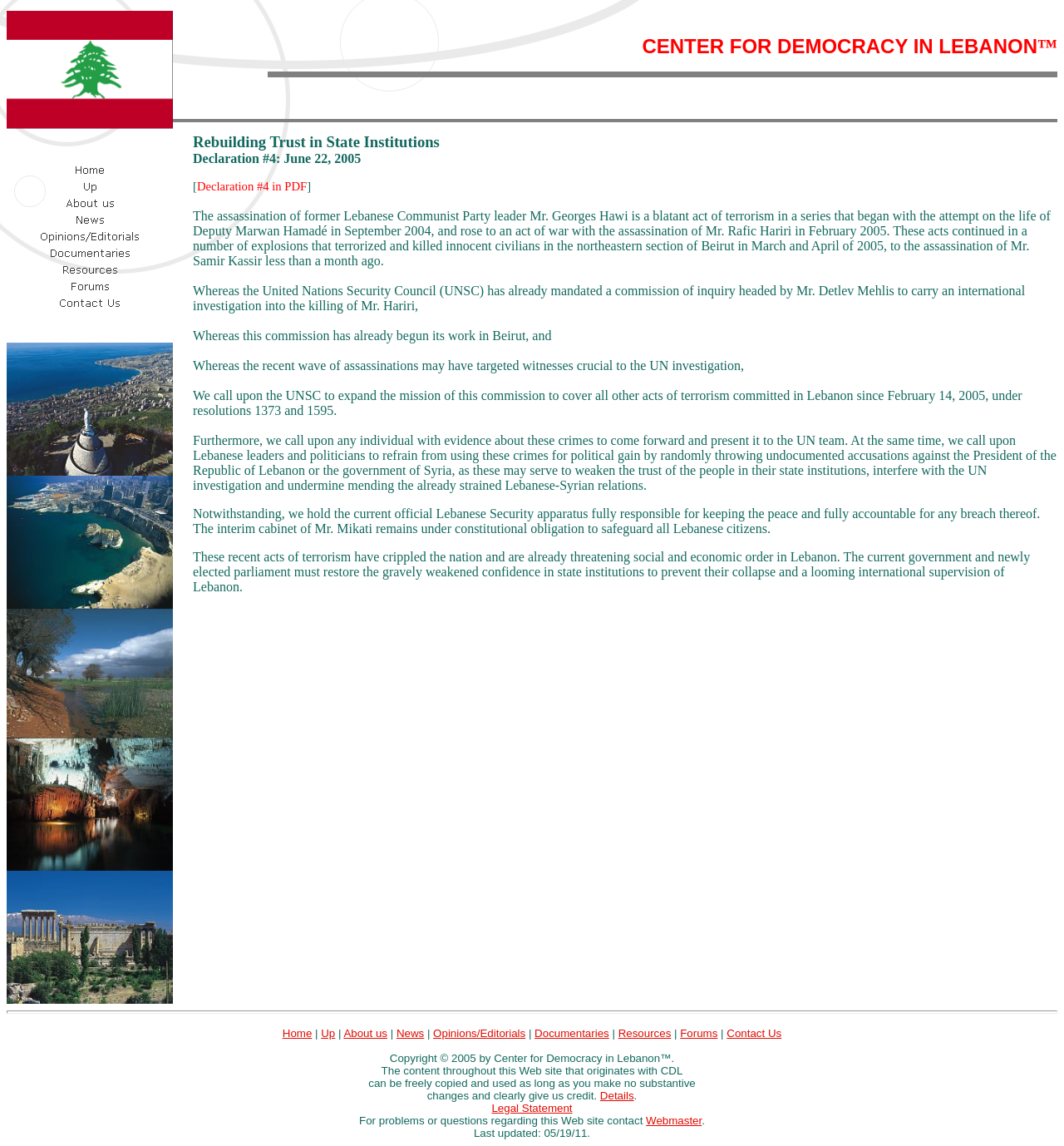Identify the bounding box coordinates for the element that needs to be clicked to fulfill this instruction: "Click the Home link". Provide the coordinates in the format of four float numbers between 0 and 1: [left, top, right, bottom].

[0.029, 0.147, 0.139, 0.157]